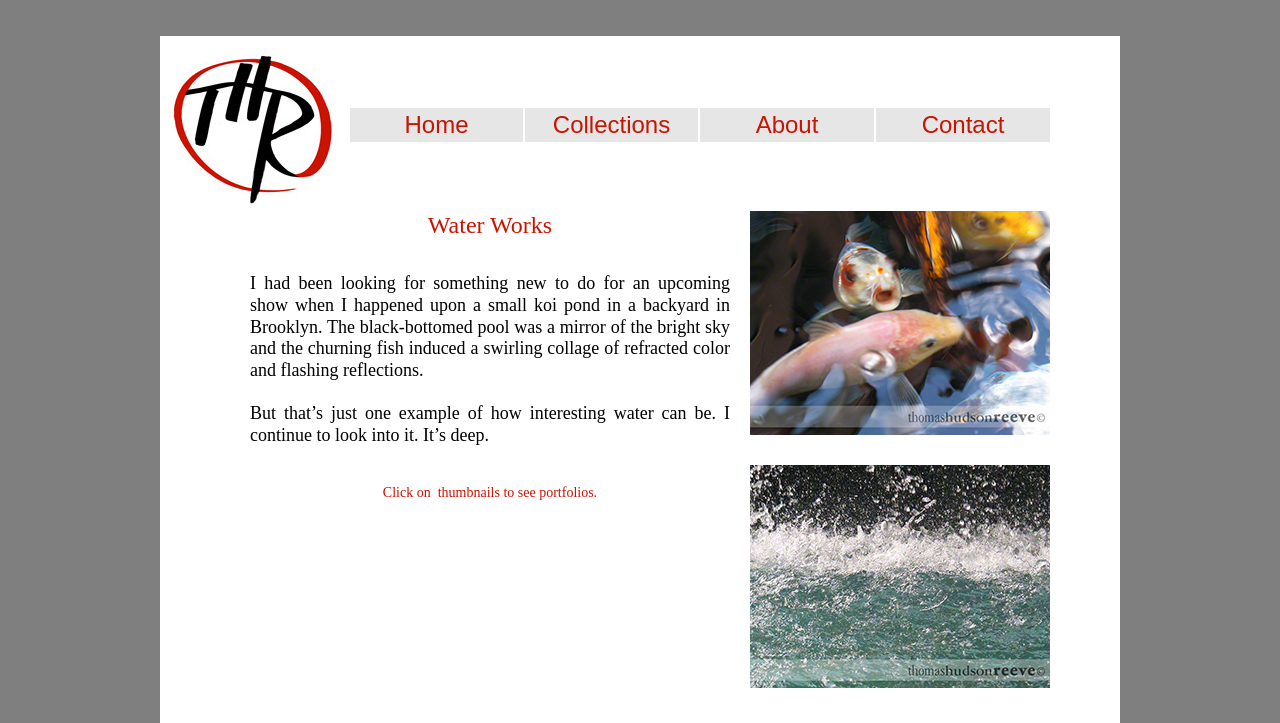What is the last sentence of the main text?
Please answer the question with as much detail as possible using the screenshot.

I looked at the main text area and found the last sentence, which is 'It’s deep.'